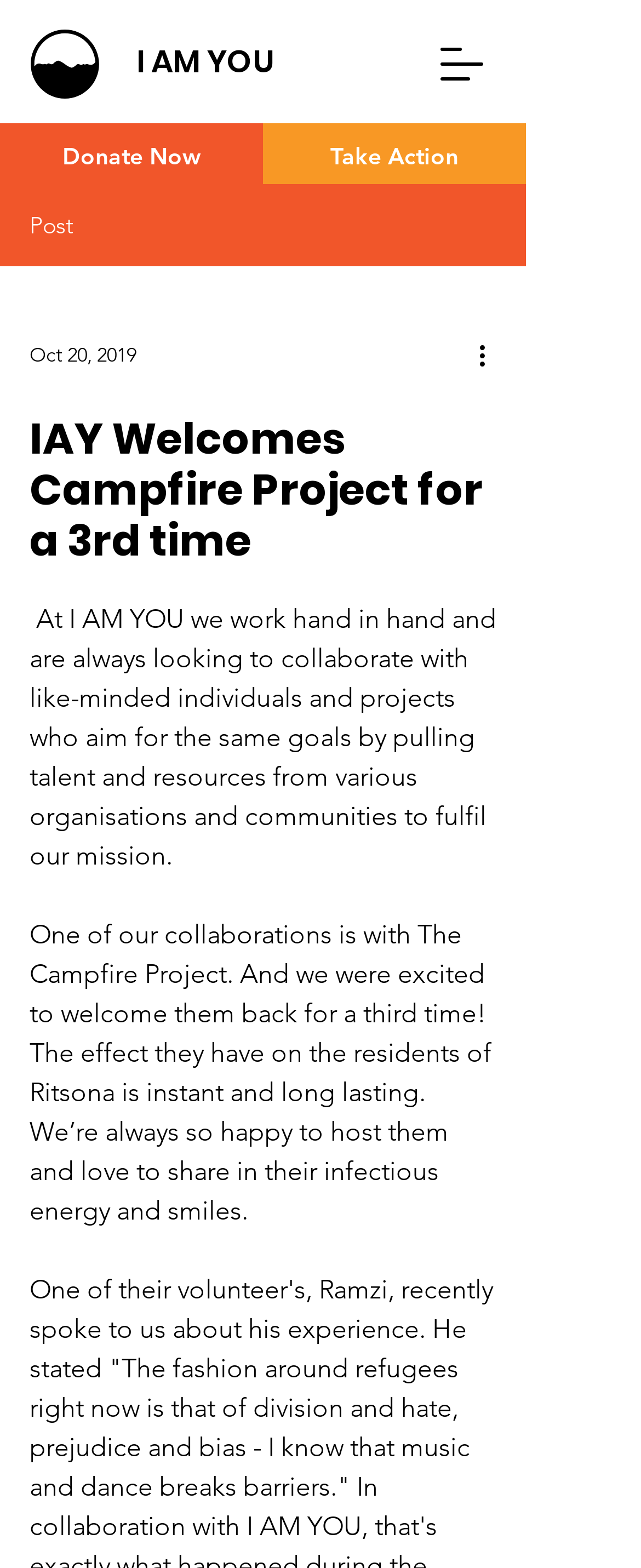How many times has The Campfire Project been welcomed?
Please answer the question with a detailed response using the information from the screenshot.

The article mentions that The Campfire Project was welcomed back for a third time, indicating that this is not their first or second visit, but their third.